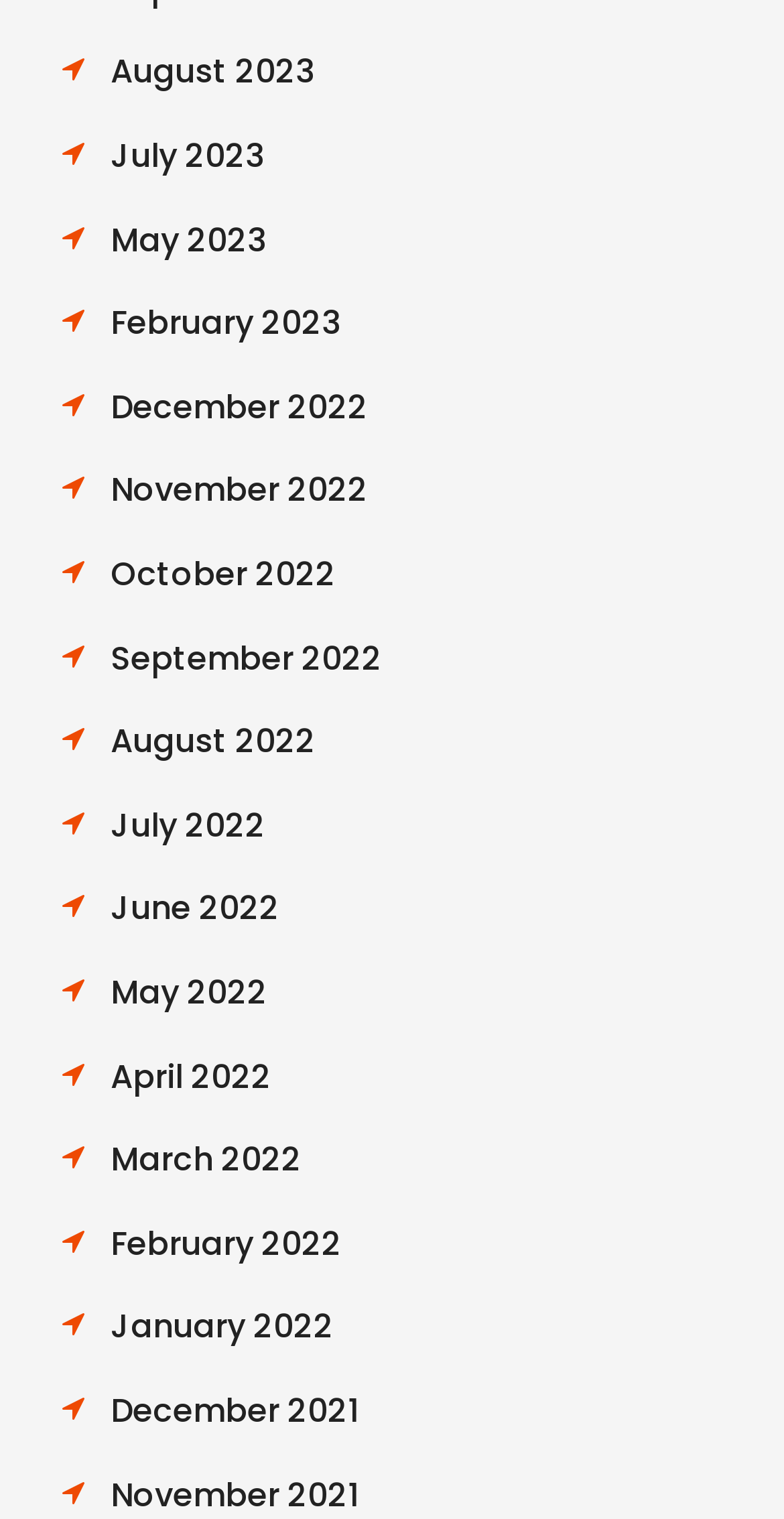What is the most recent month listed? Based on the image, give a response in one word or a short phrase.

August 2023